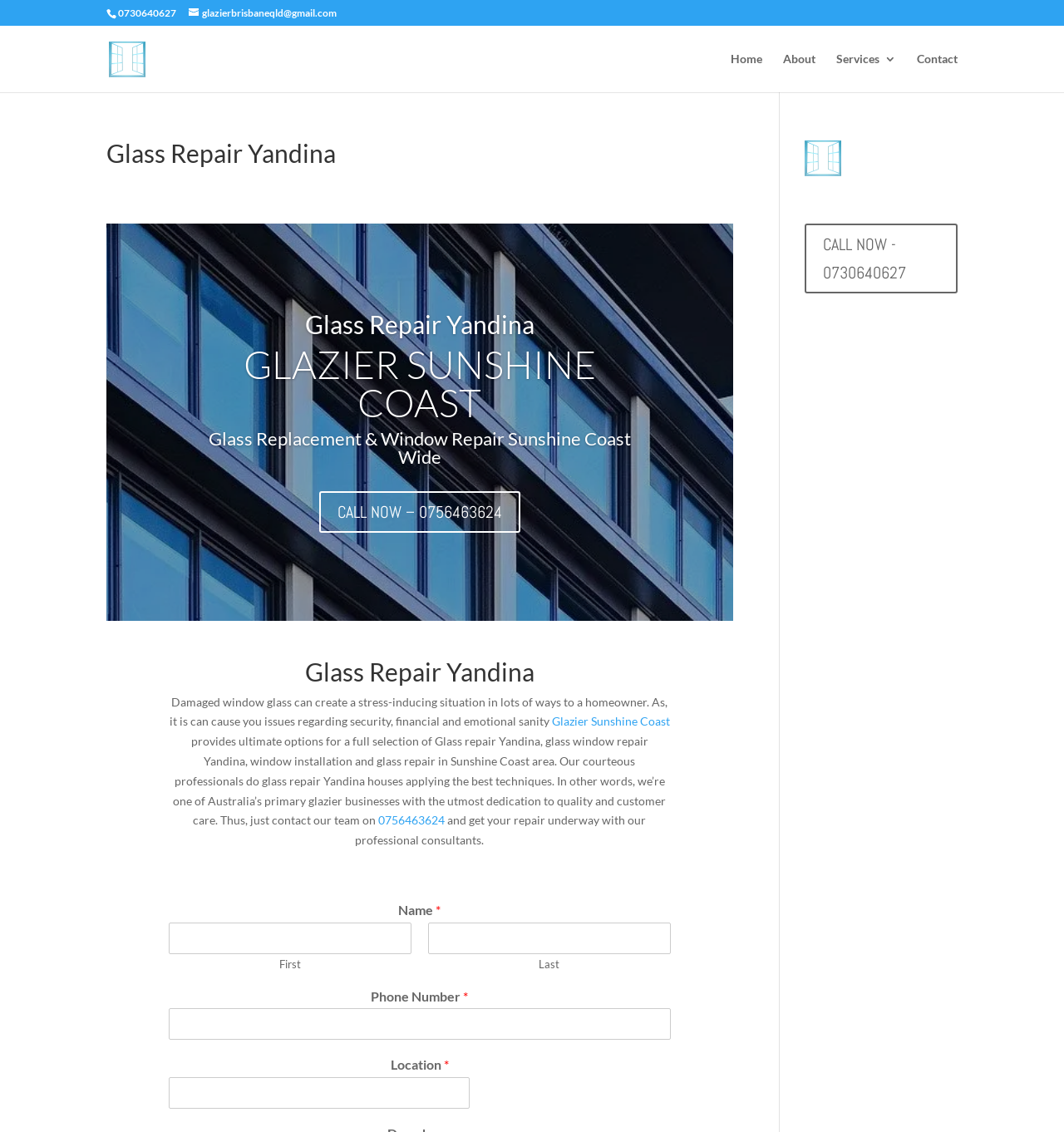Please answer the following question using a single word or phrase: 
What service does the business provide?

Glass repair and replacement